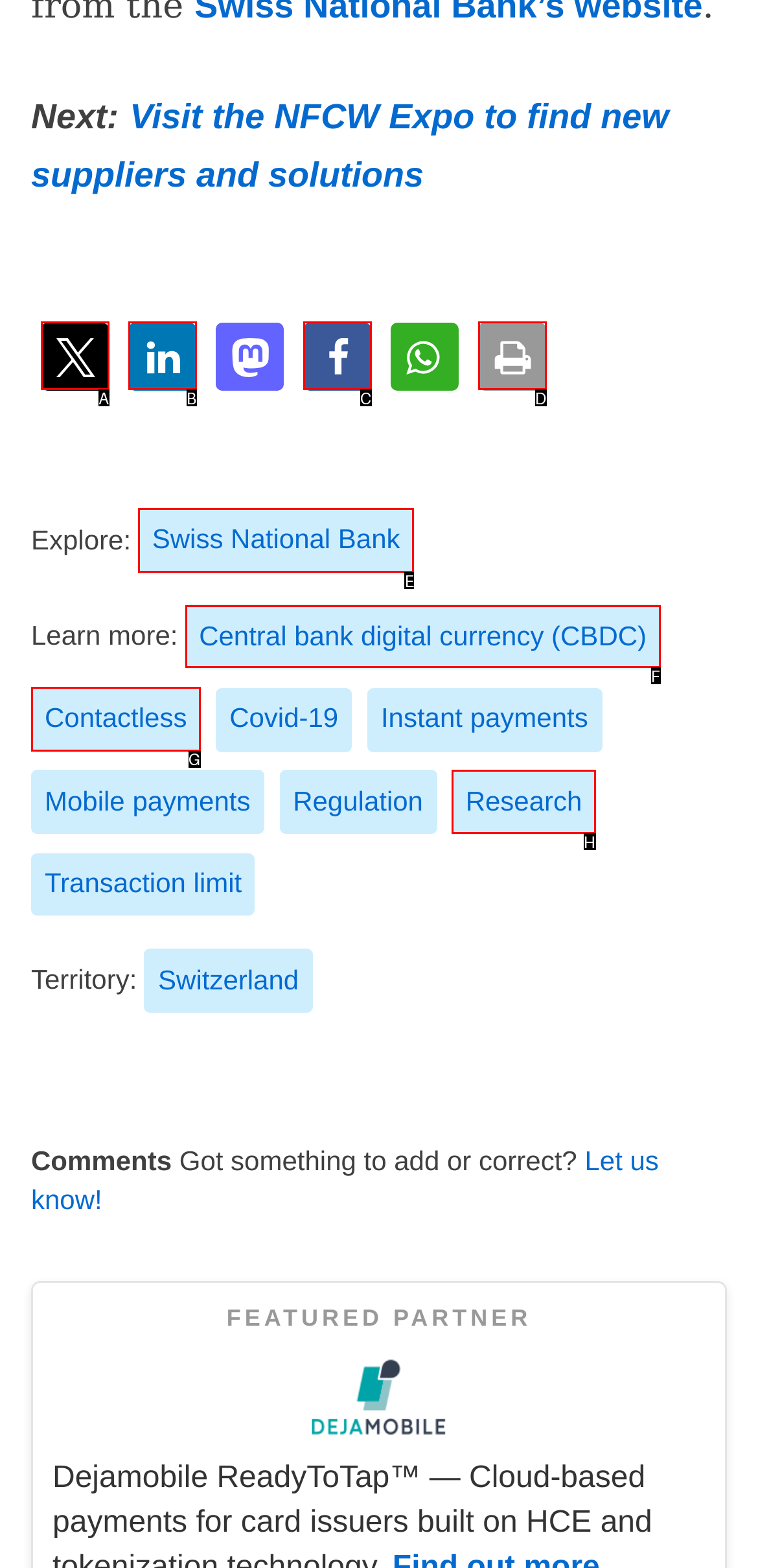Identify the letter of the correct UI element to fulfill the task: Learn more about Central bank digital currency (CBDC) from the given options in the screenshot.

F